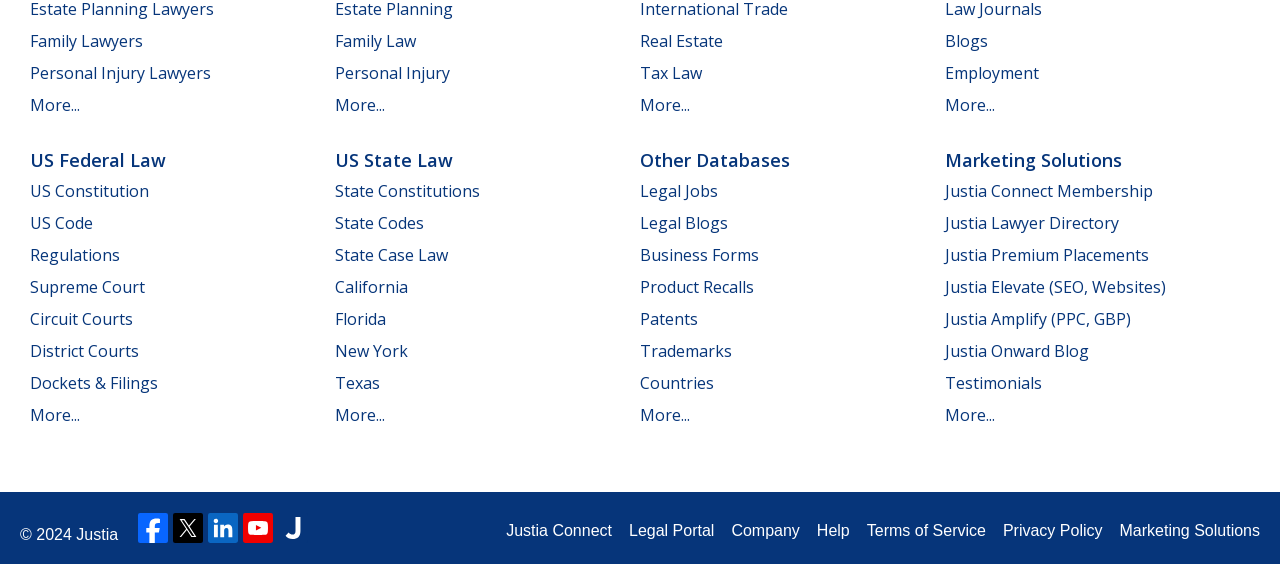Can you show the bounding box coordinates of the region to click on to complete the task described in the instruction: "Visit US Federal Law"?

[0.023, 0.262, 0.13, 0.305]